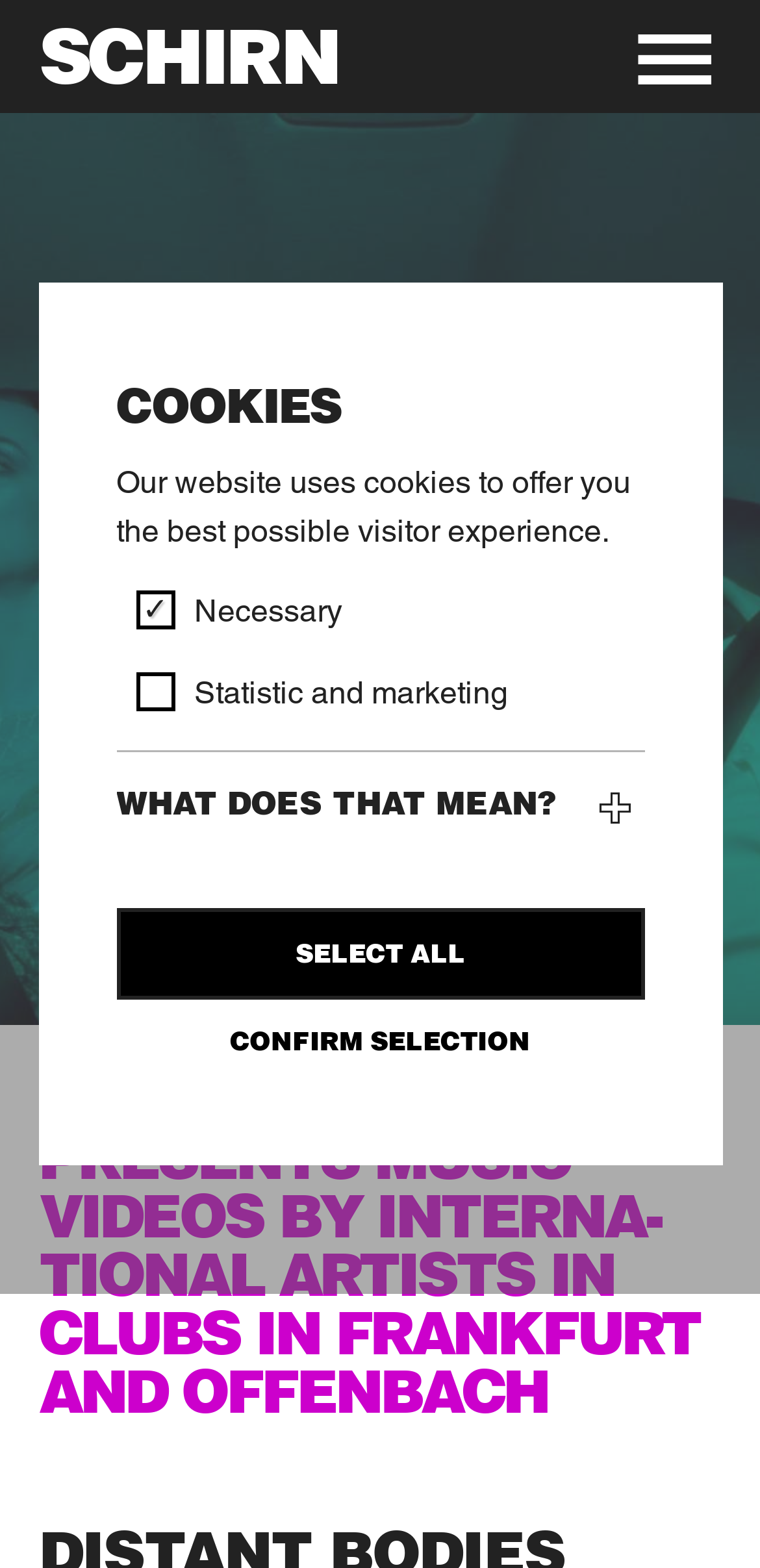Answer the following query with a single word or phrase:
What is the purpose of the website?

To provide information about exhibitions and events